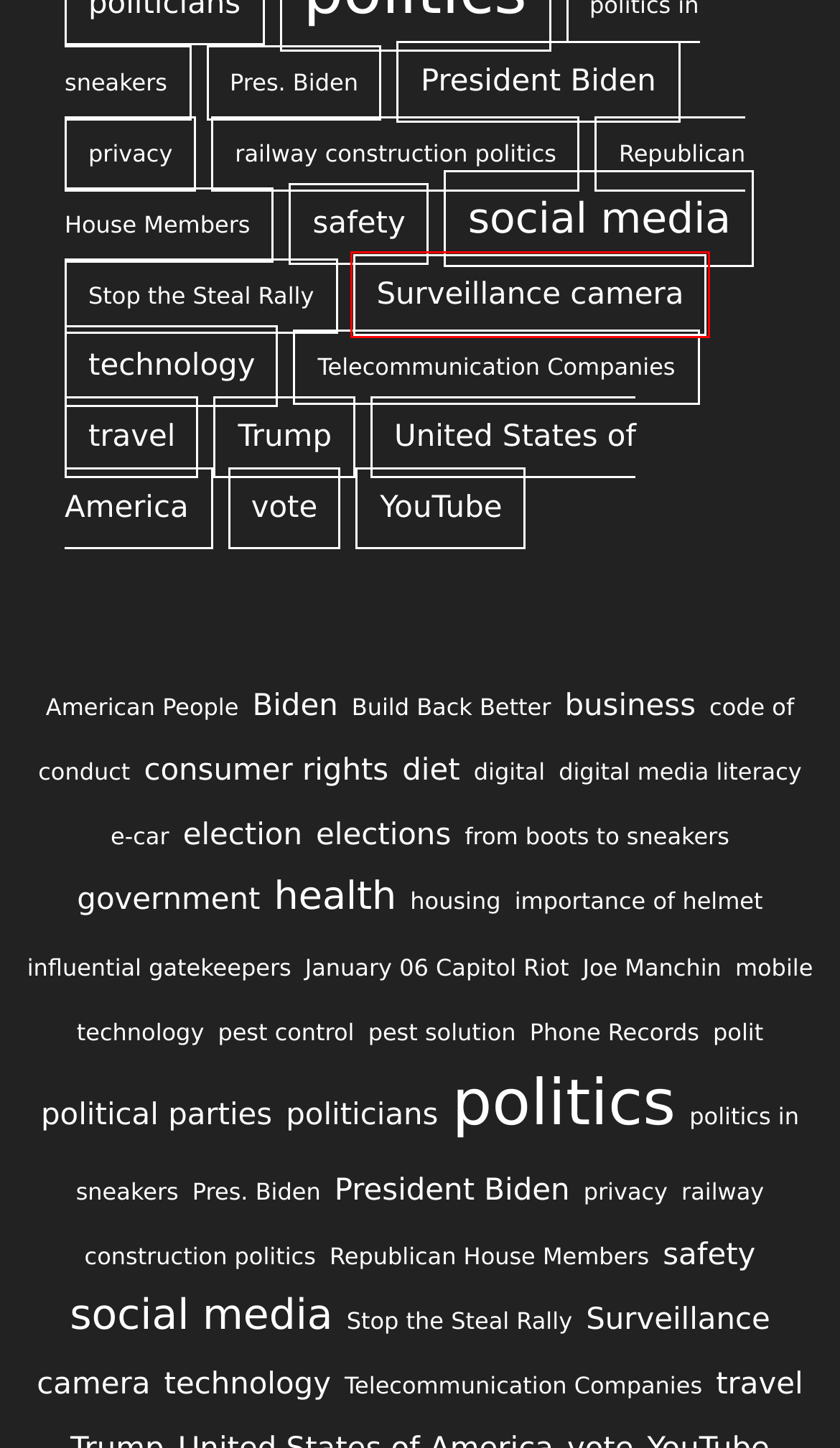You are provided with a screenshot of a webpage that includes a red rectangle bounding box. Please choose the most appropriate webpage description that matches the new webpage after clicking the element within the red bounding box. Here are the candidates:
A. travel – Dummocrats
B. YouTube – Dummocrats
C. politicians – Dummocrats
D. United States of America – Dummocrats
E. President Biden – Dummocrats
F. vote – Dummocrats
G. Telecommunication Companies – Dummocrats
H. Surveillance camera – Dummocrats

H